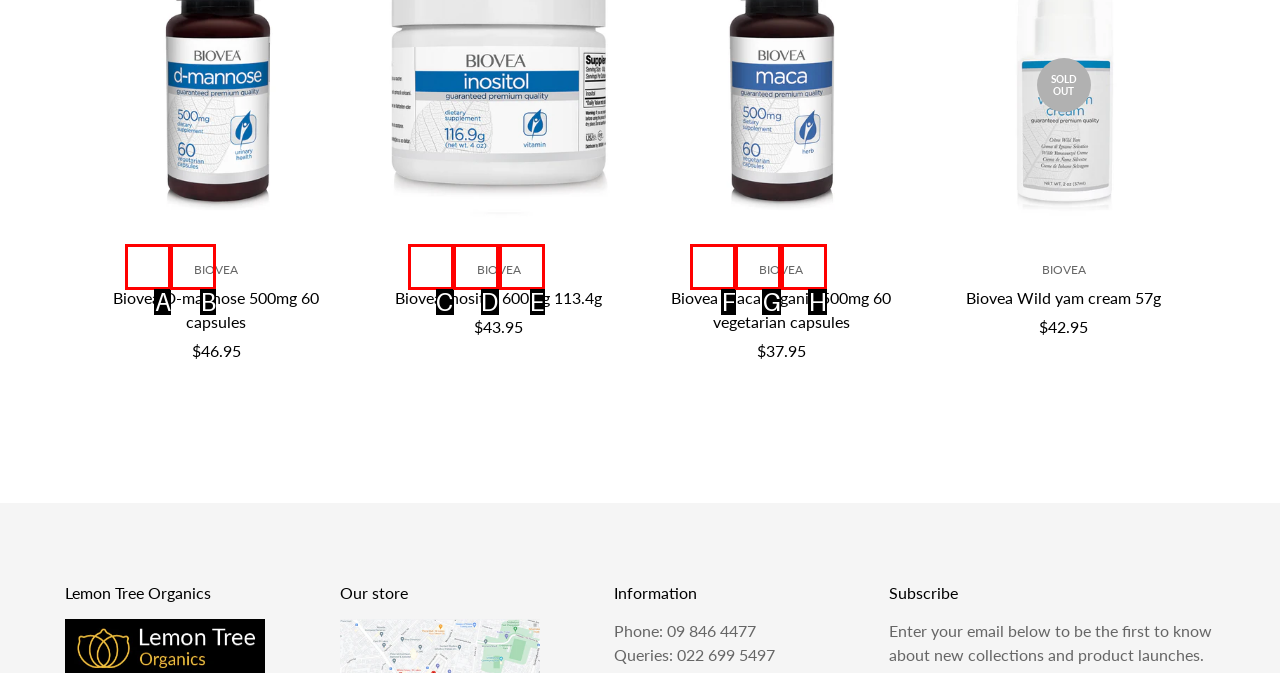Choose the HTML element that aligns with the description: Quick view. Indicate your choice by stating the letter.

H